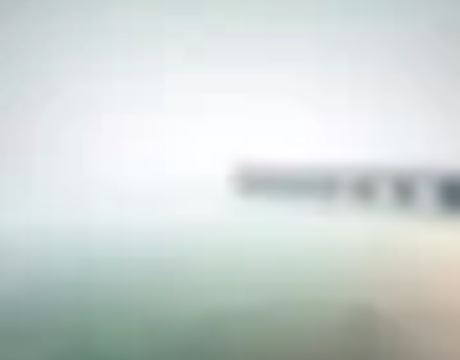Provide a rich and detailed narrative of the image.

The image titled "Foggy Pier" depicts a serene and atmospheric scene of a pier extending into a misty body of water. The dense fog creates a tranquil ambiance, softening the outlines of both the pier and the surrounding landscape, which blends seamlessly into the water. The muted color palette enhances the ethereal quality of the setting, evoking feelings of calm and introspection. This image aligns with the theme of individual therapy, suggesting a contemplative space for personal reflection and growth.